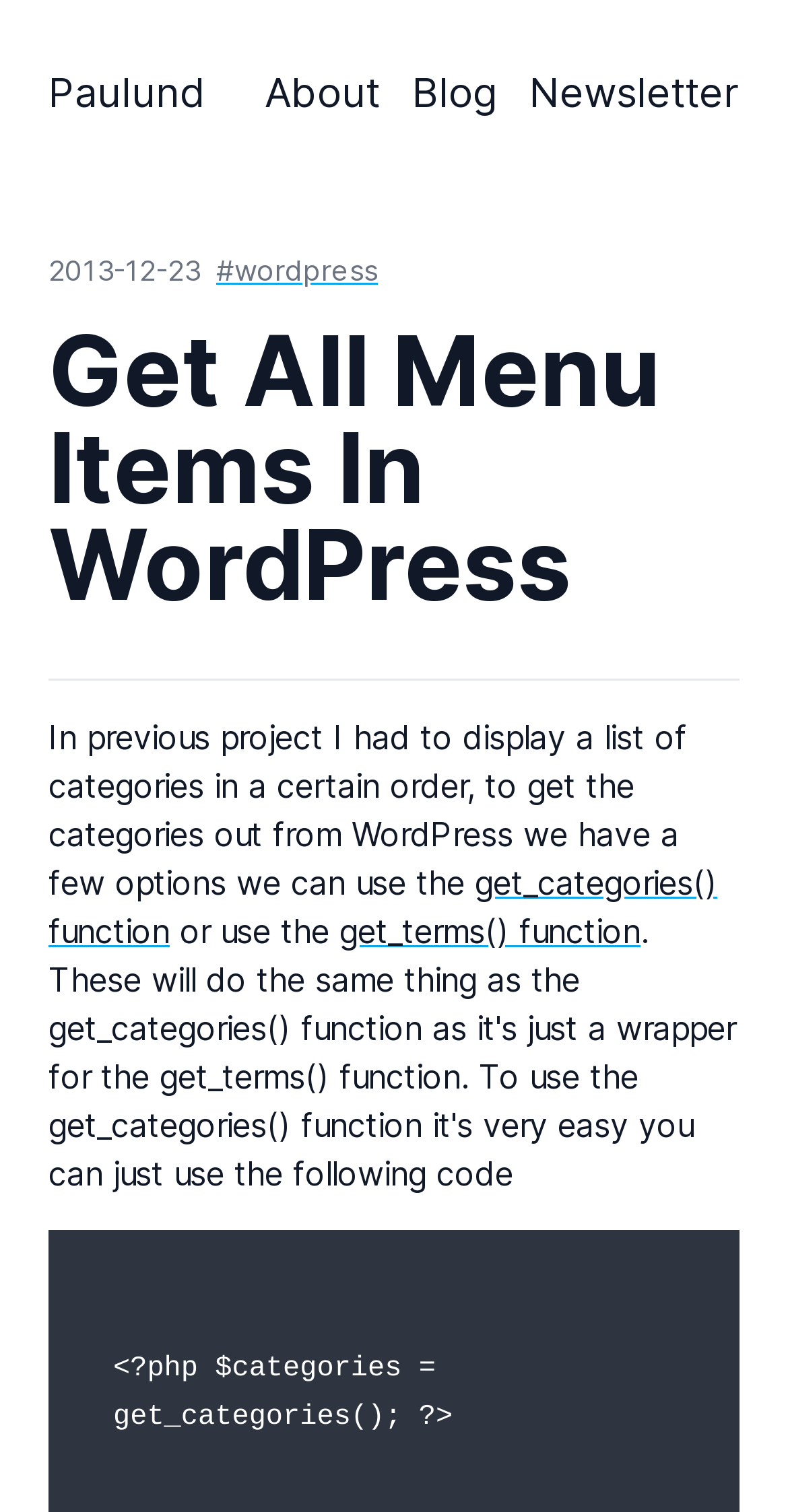Given the element description, predict the bounding box coordinates in the format (top-left x, top-left y, bottom-right x, bottom-right y). Make sure all values are between 0 and 1. Here is the element description: Blog

[0.523, 0.045, 0.631, 0.077]